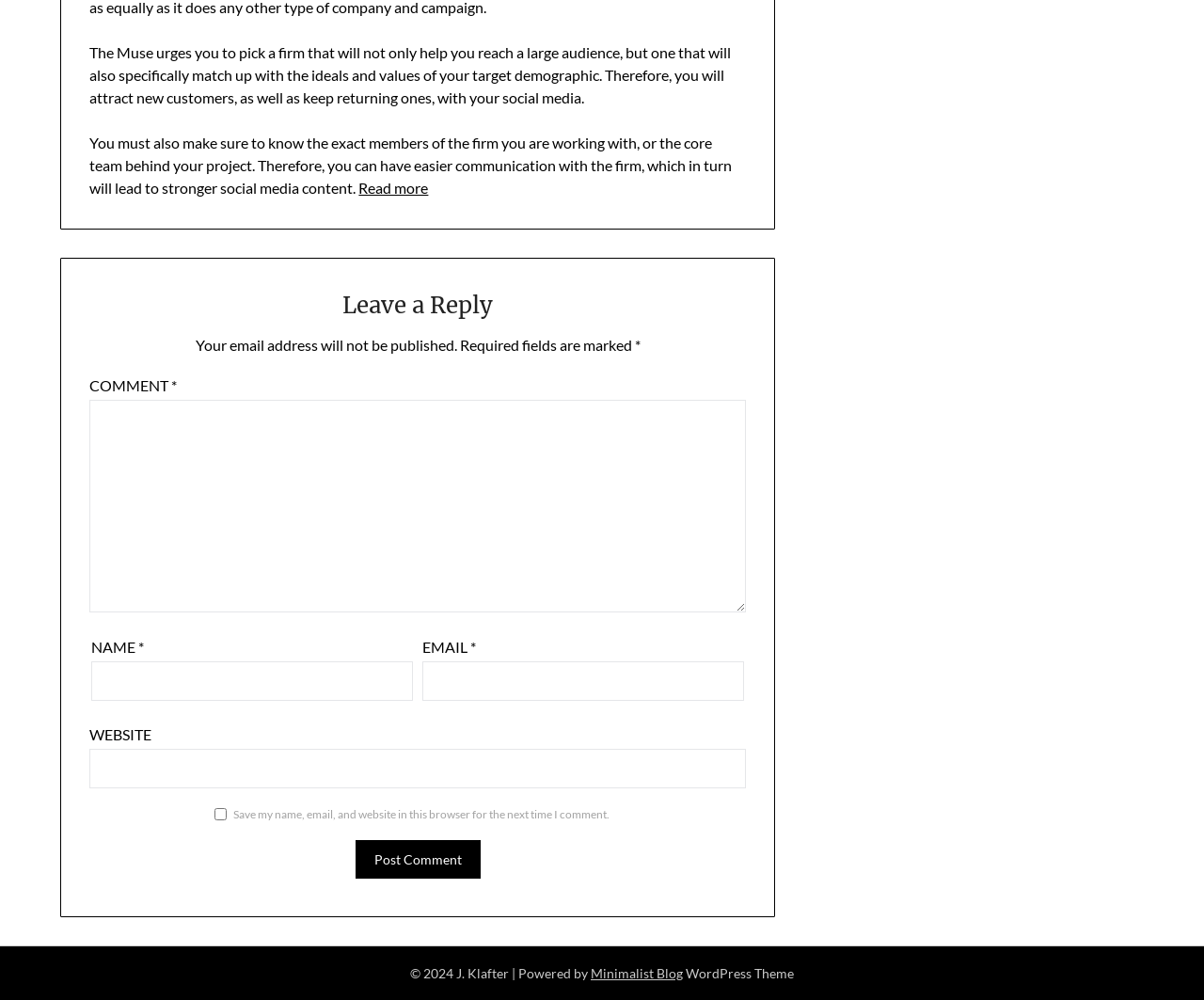Please use the details from the image to answer the following question comprehensively:
What is the function of the 'Post Comment' button?

The 'Post Comment' button is located at the bottom of the comment section, and its purpose is to submit the comment after filling in the required fields.